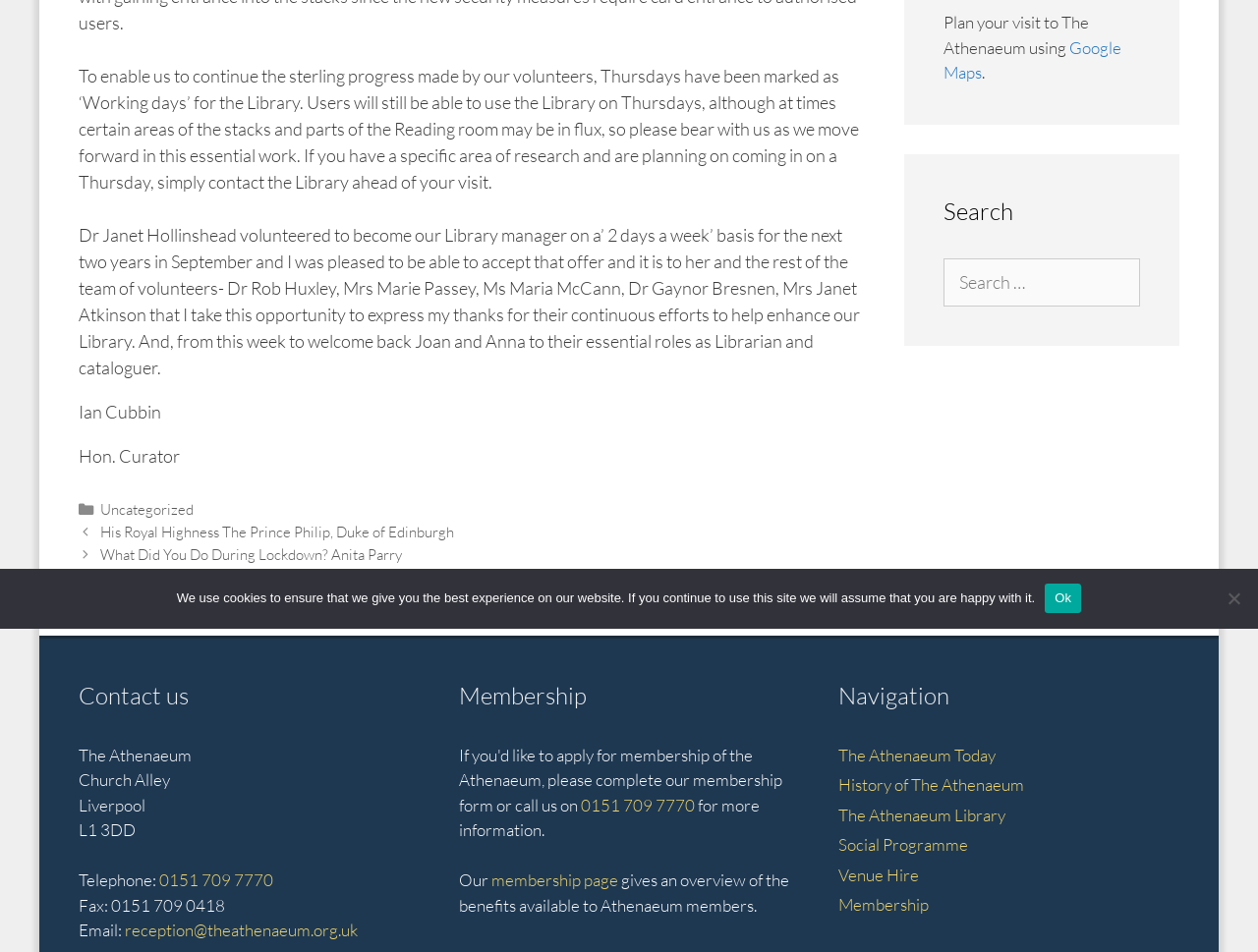Identify the coordinates of the bounding box for the element described below: "Venue Hire". Return the coordinates as four float numbers between 0 and 1: [left, top, right, bottom].

[0.667, 0.908, 0.731, 0.93]